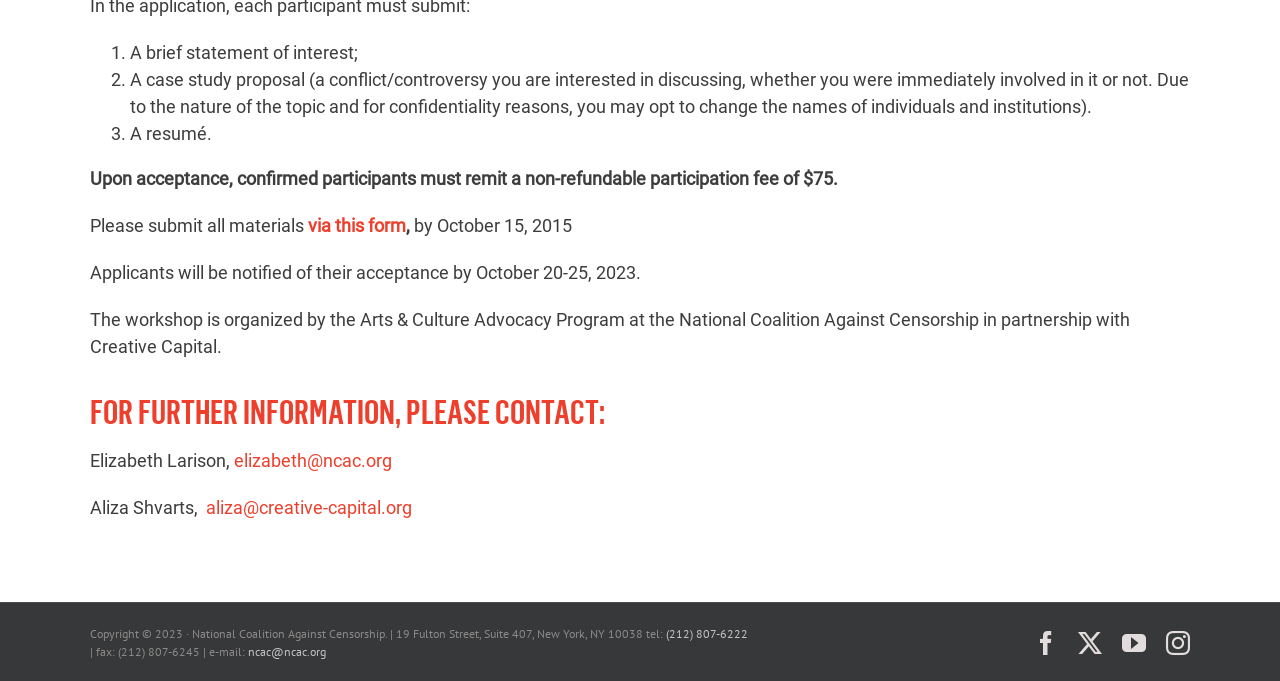Identify the bounding box coordinates for the UI element described as: "via this form".

[0.241, 0.316, 0.317, 0.347]